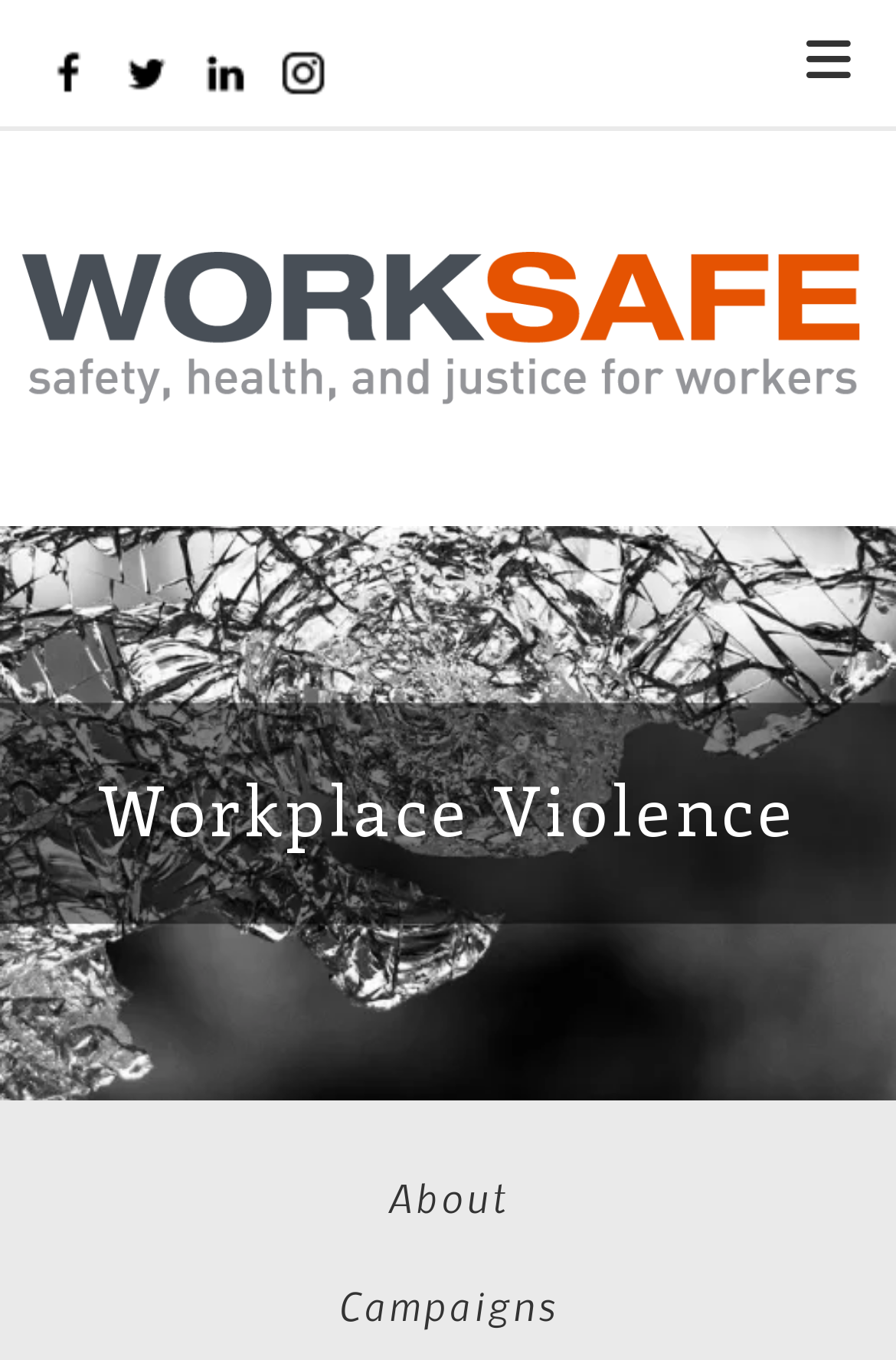Using the webpage screenshot and the element description alt="Worksafe" title="logo", determine the bounding box coordinates. Specify the coordinates in the format (top-left x, top-left y, bottom-right x, bottom-right y) with values ranging from 0 to 1.

[0.0, 0.226, 1.0, 0.258]